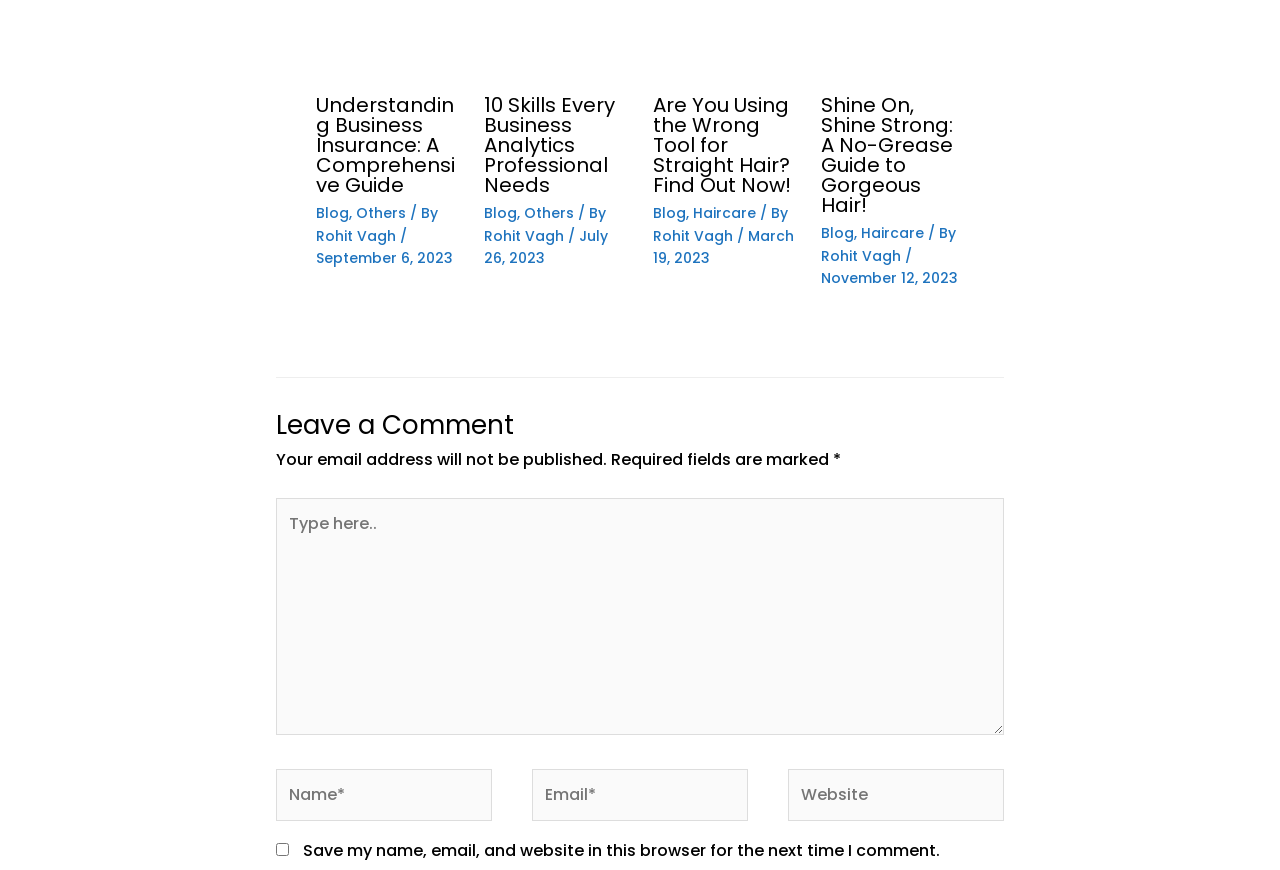Using floating point numbers between 0 and 1, provide the bounding box coordinates in the format (top-left x, top-left y, bottom-right x, bottom-right y). Locate the UI element described here: parent_node: Name* name="author" placeholder="Name*"

[0.216, 0.884, 0.384, 0.944]